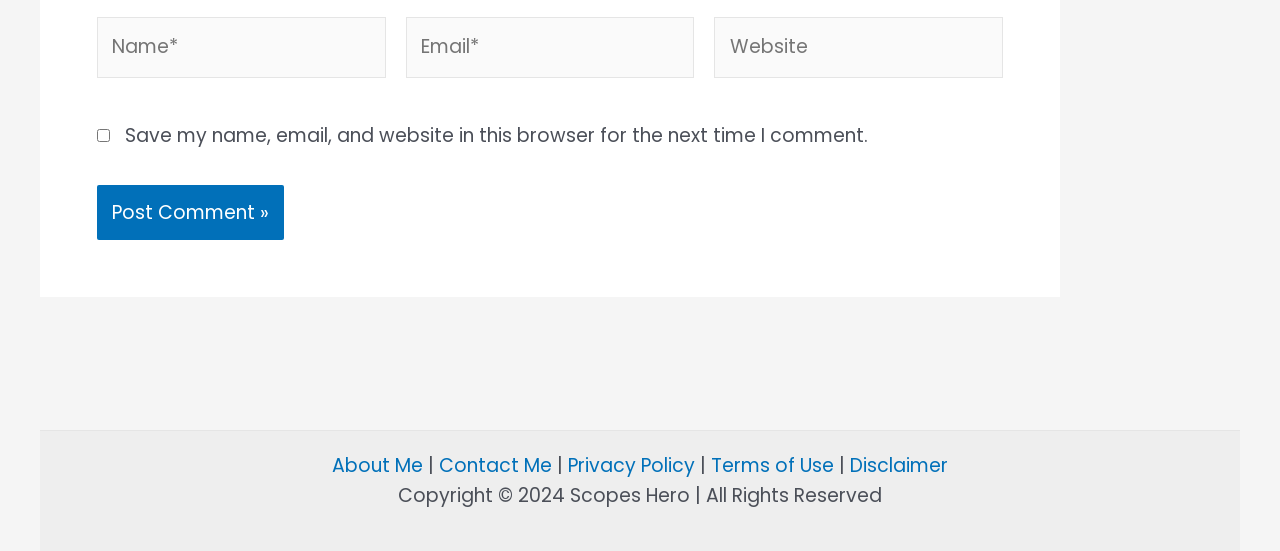Please find the bounding box coordinates of the section that needs to be clicked to achieve this instruction: "Visit the About Me page".

[0.259, 0.82, 0.33, 0.869]